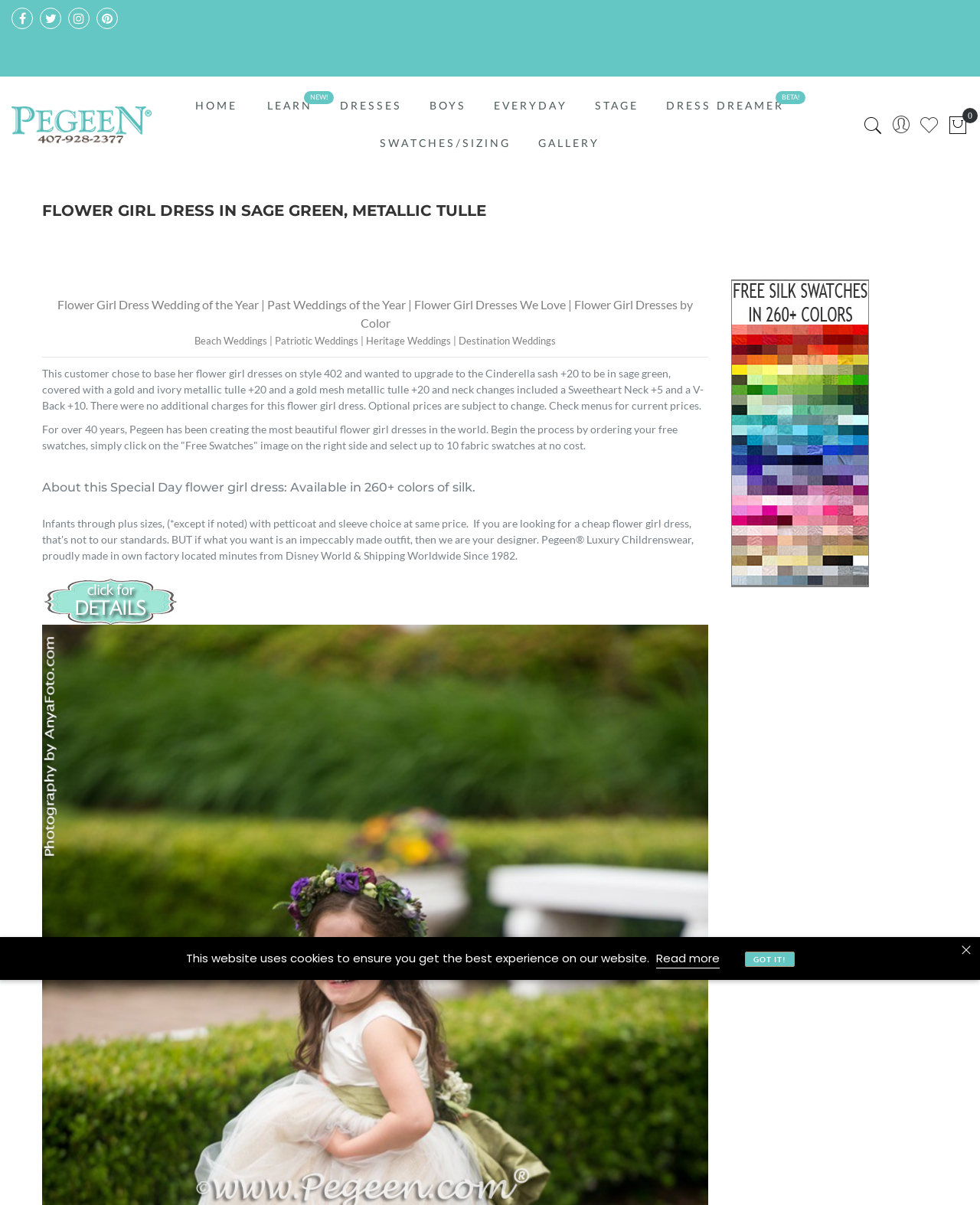Please locate the bounding box coordinates of the region I need to click to follow this instruction: "Go to 'GALLERY'".

[0.536, 0.104, 0.626, 0.135]